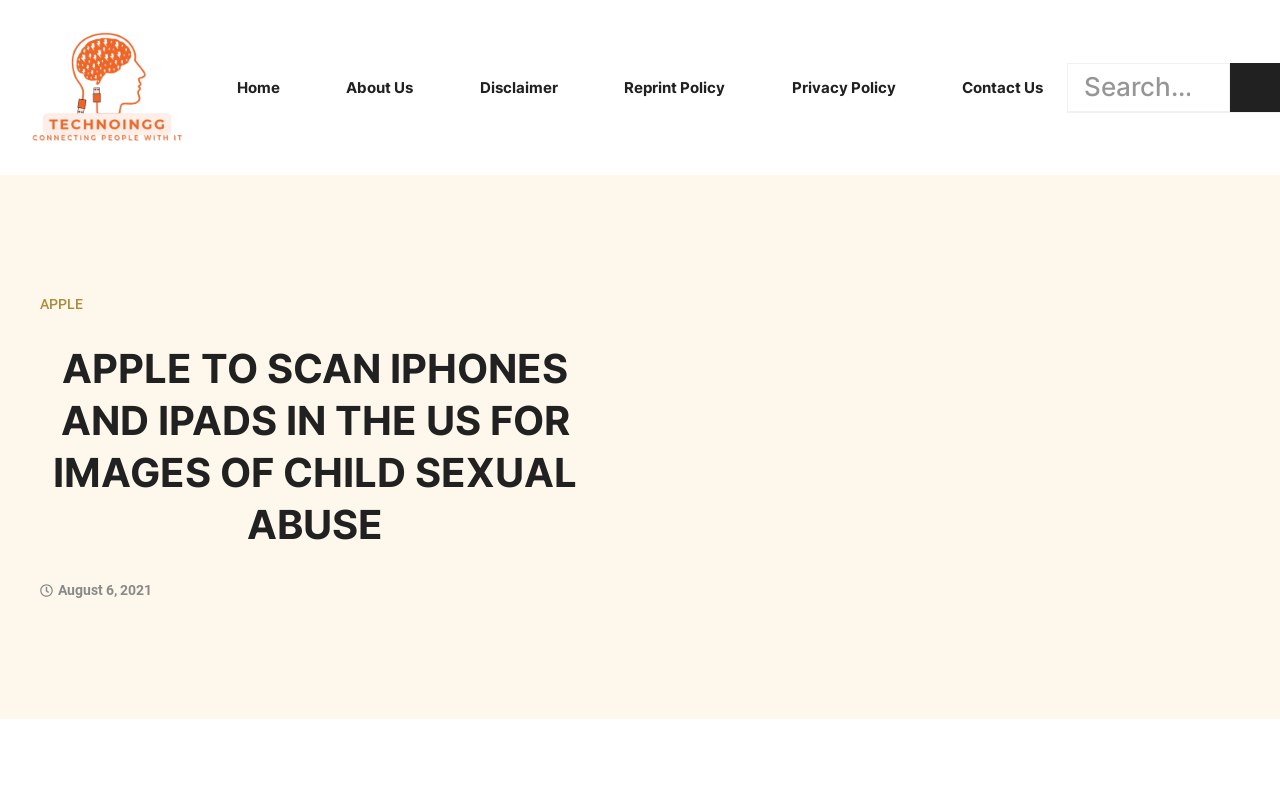How many elements are in the webpage header?
Please answer the question with a detailed response using the information from the screenshot.

I counted the elements in the webpage header, which are the 'APPLE' link, the main heading, the 'August 6, 2021' link, the time element, and the 4 links in the top navigation bar. There are 8 elements in total.